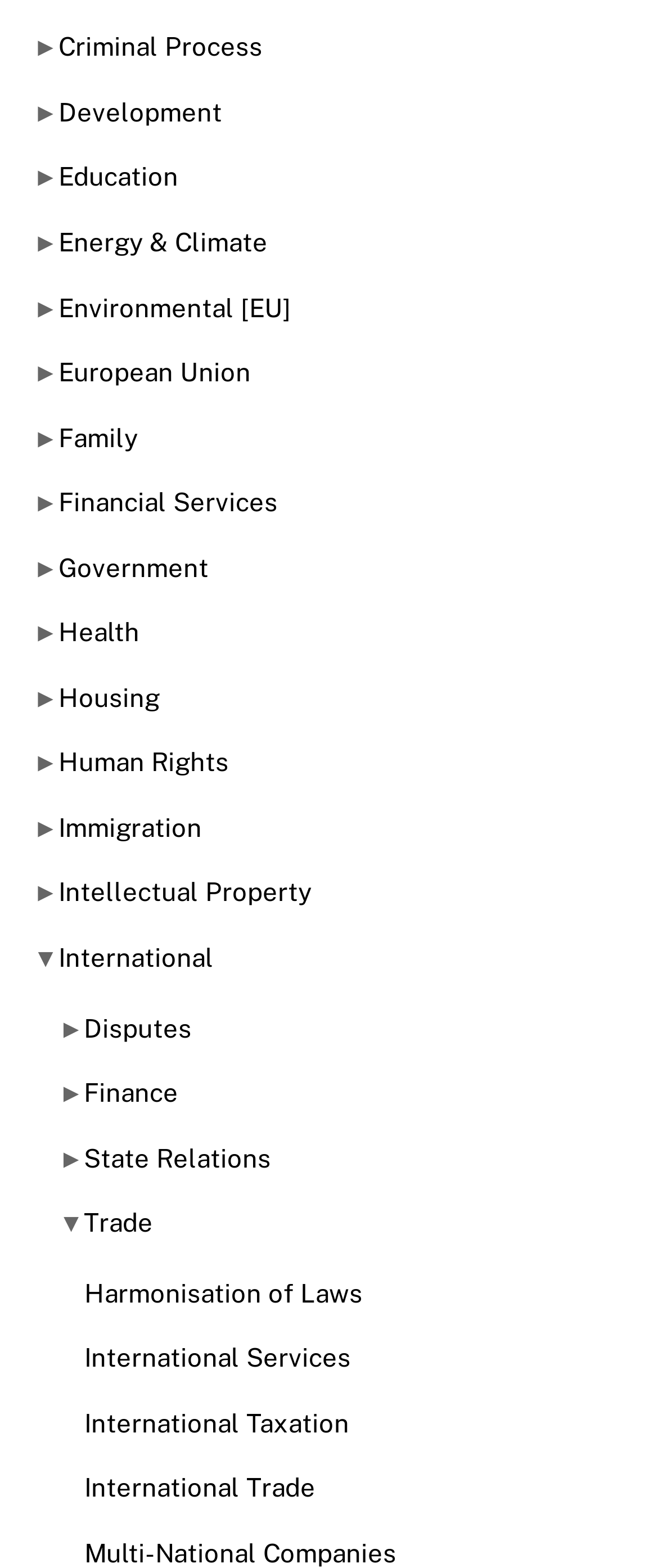Identify the bounding box coordinates of the clickable region required to complete the instruction: "Explore Energy & Climate". The coordinates should be given as four float numbers within the range of 0 and 1, i.e., [left, top, right, bottom].

[0.089, 0.145, 0.407, 0.164]